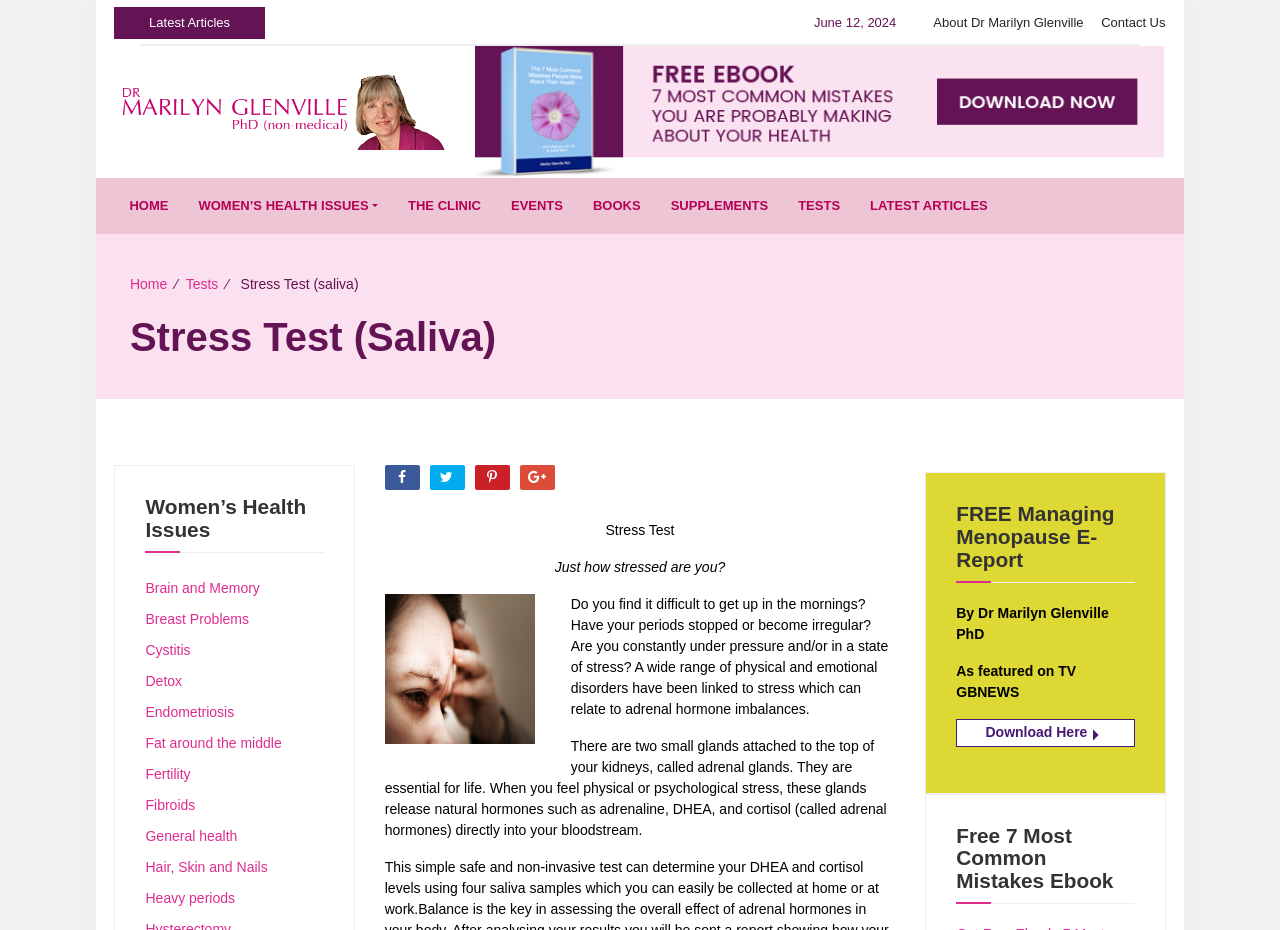Using the provided element description, identify the bounding box coordinates as (top-left x, top-left y, bottom-right x, bottom-right y). Ensure all values are between 0 and 1. Description: Download Here

[0.747, 0.773, 0.886, 0.803]